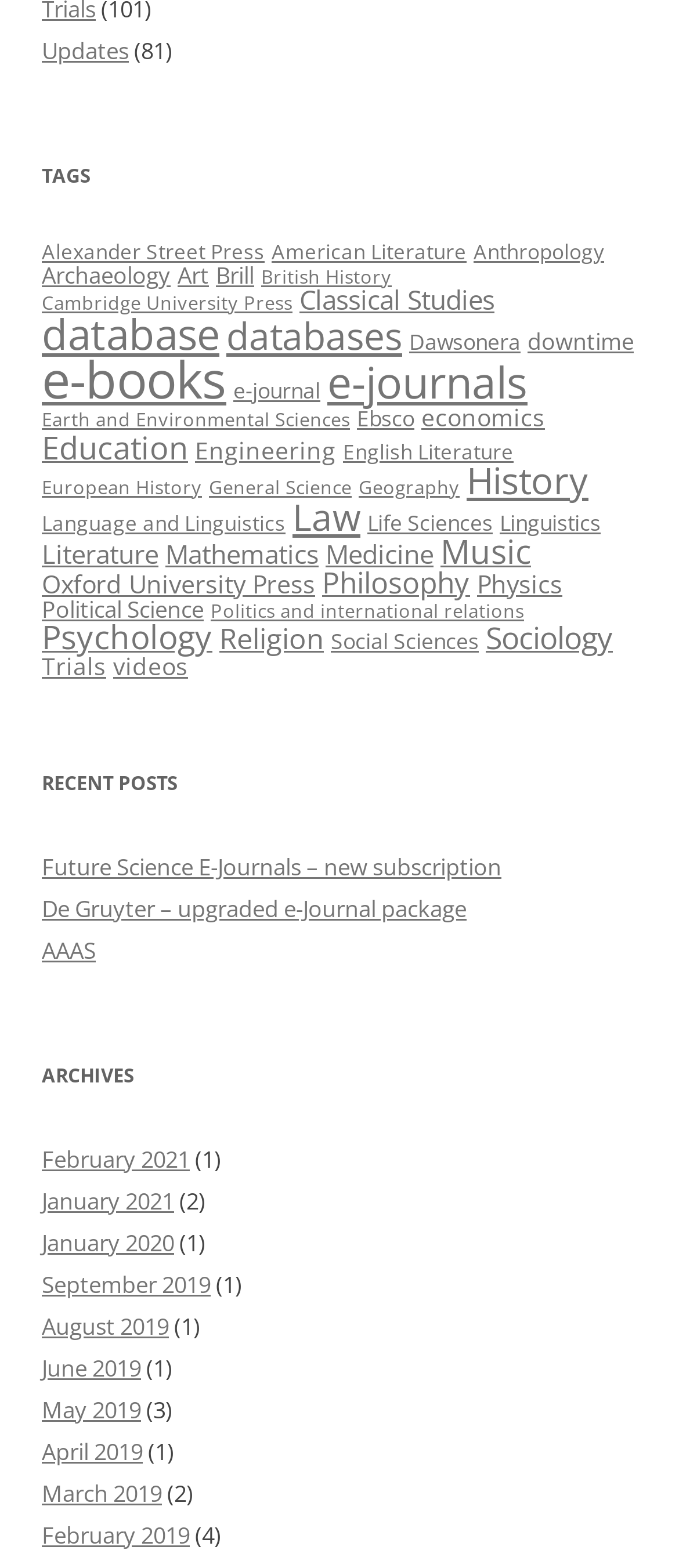What is the category with the most items?
Refer to the screenshot and respond with a concise word or phrase.

e-books